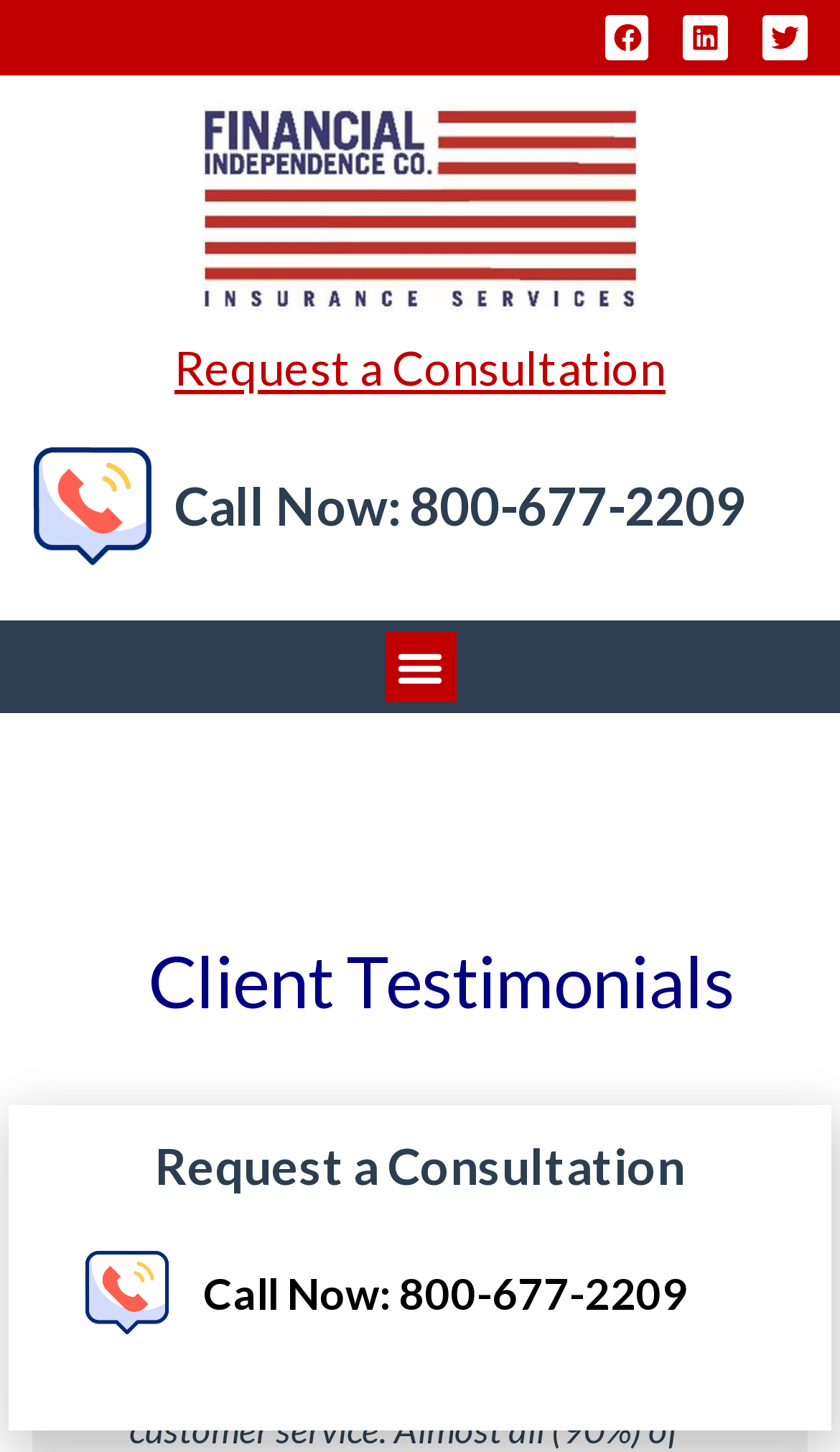Using the format (top-left x, top-left y, bottom-right x, bottom-right y), provide the bounding box coordinates for the described UI element. All values should be floating point numbers between 0 and 1: Call Now: 800-677-2209

[0.242, 0.872, 0.819, 0.908]